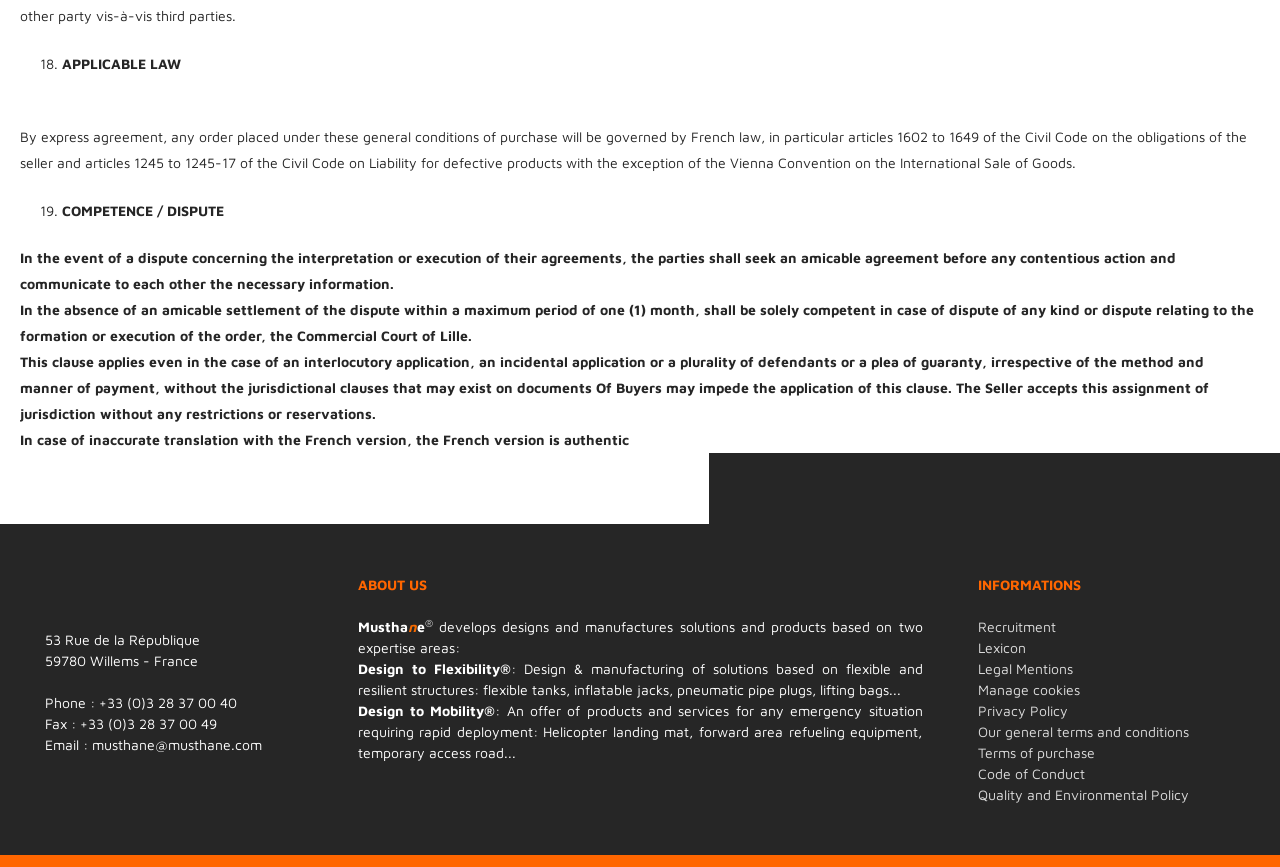Can you pinpoint the bounding box coordinates for the clickable element required for this instruction: "Click on the 'Mustbalance' link"? The coordinates should be four float numbers between 0 and 1, i.e., [left, top, right, bottom].

[0.148, 0.568, 0.185, 0.593]